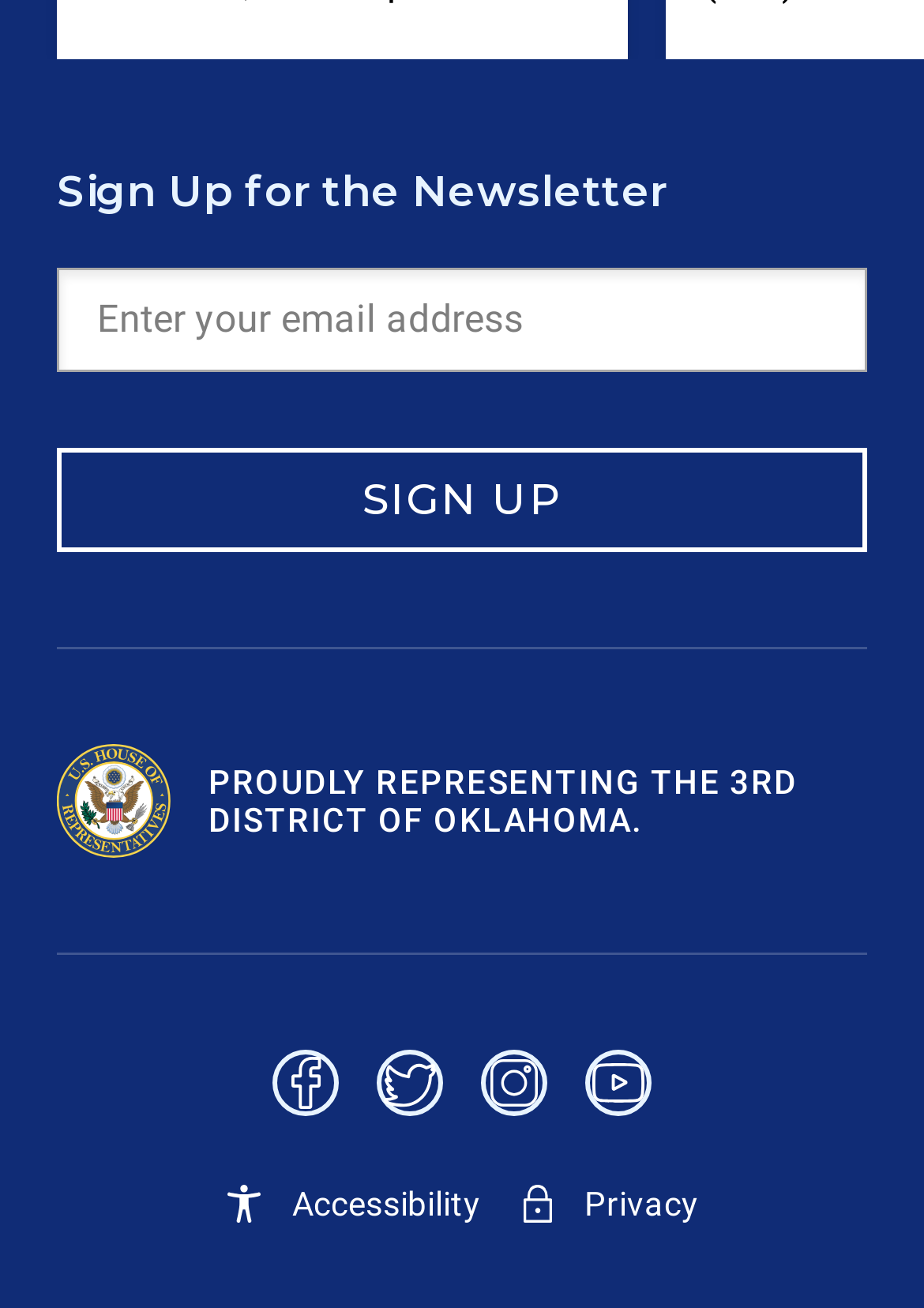Identify the bounding box coordinates for the region of the element that should be clicked to carry out the instruction: "Visit Twitter". The bounding box coordinates should be four float numbers between 0 and 1, i.e., [left, top, right, bottom].

[0.408, 0.803, 0.479, 0.87]